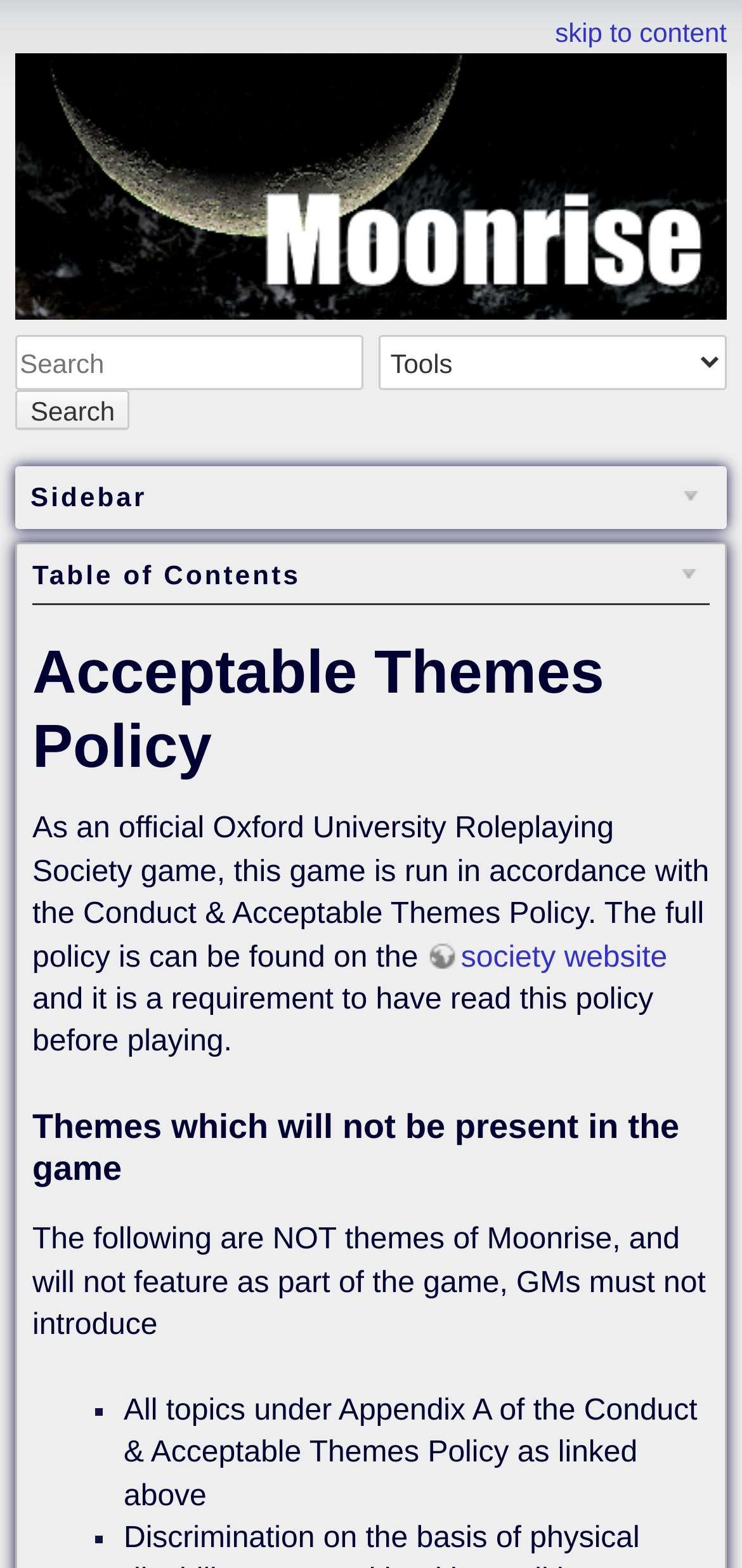Identify the bounding box for the UI element specified in this description: "Search". The coordinates must be four float numbers between 0 and 1, formatted as [left, top, right, bottom].

[0.021, 0.249, 0.175, 0.274]